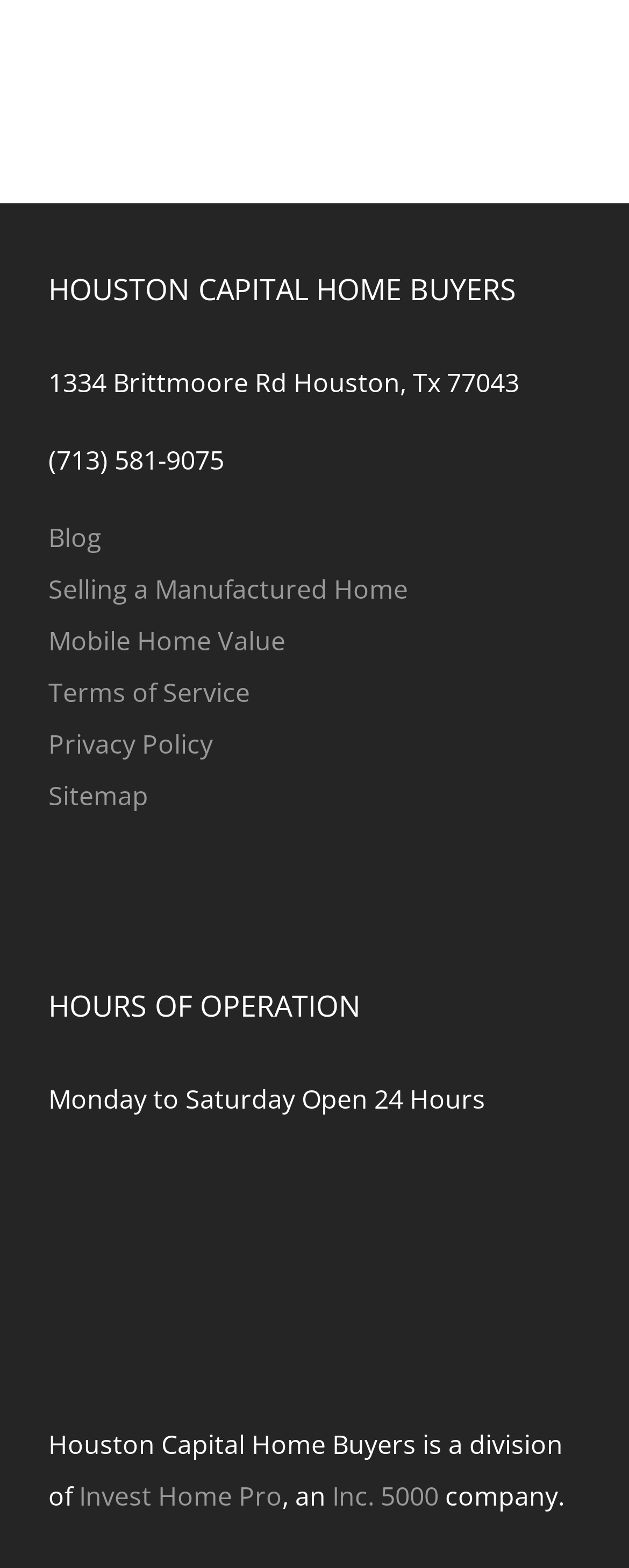Based on the element description: "Sitemap", identify the bounding box coordinates for this UI element. The coordinates must be four float numbers between 0 and 1, listed as [left, top, right, bottom].

[0.077, 0.491, 0.923, 0.524]